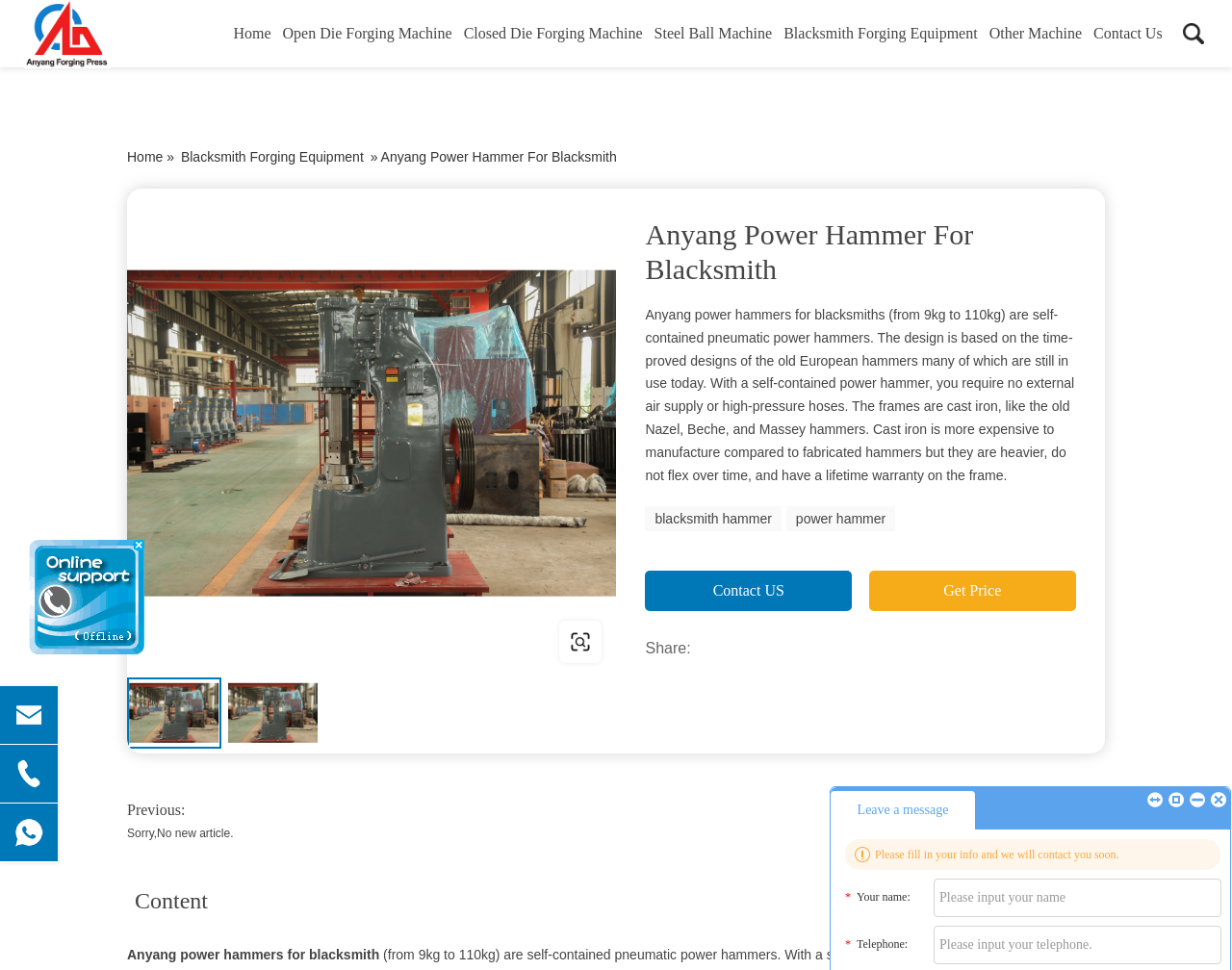Please determine the bounding box coordinates of the element's region to click for the following instruction: "Get more information about the 'Blacksmith Power Hammer'".

[0.103, 0.194, 0.5, 0.698]